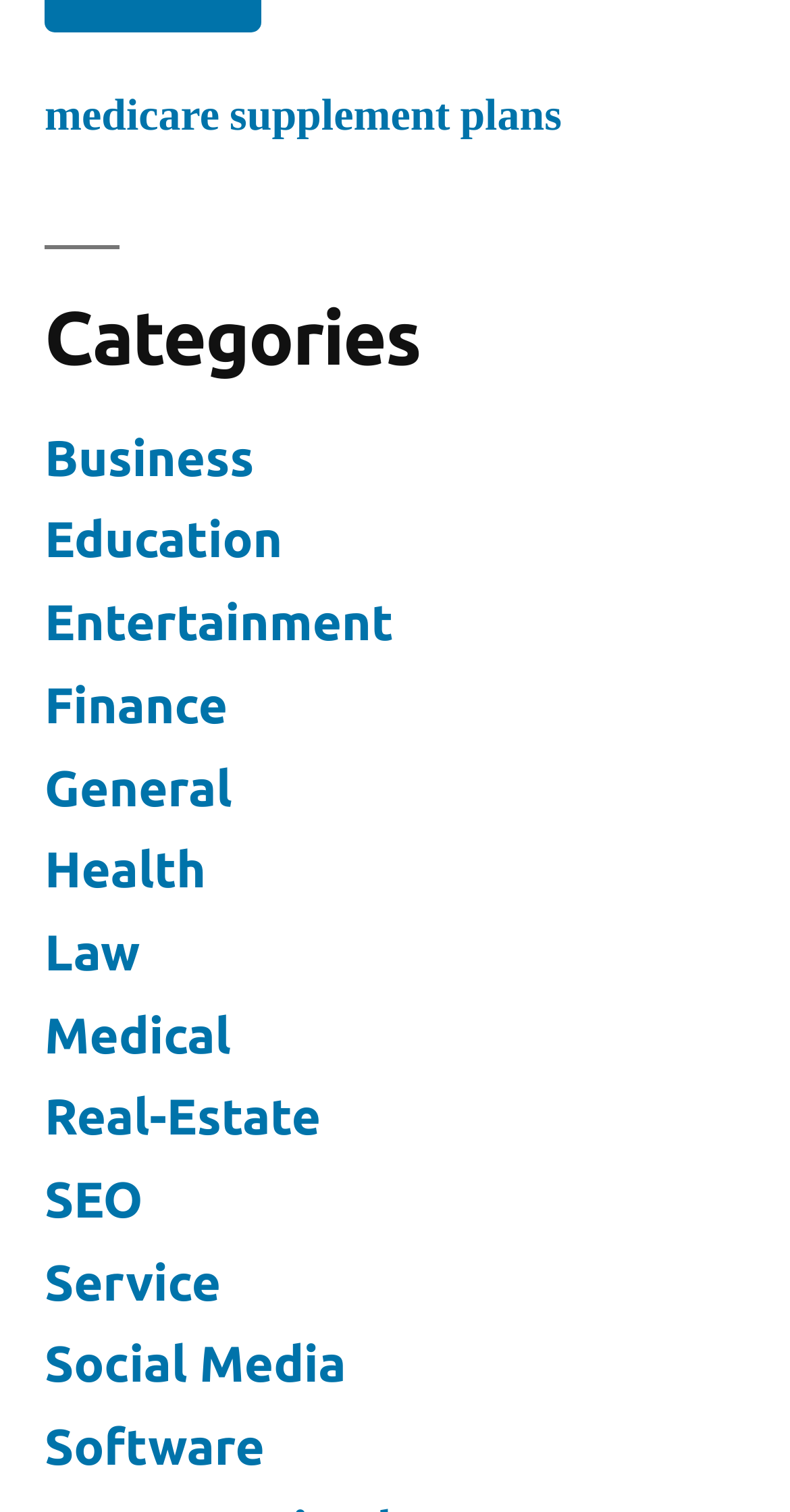Indicate the bounding box coordinates of the element that must be clicked to execute the instruction: "visit SEO page". The coordinates should be given as four float numbers between 0 and 1, i.e., [left, top, right, bottom].

[0.056, 0.774, 0.181, 0.812]